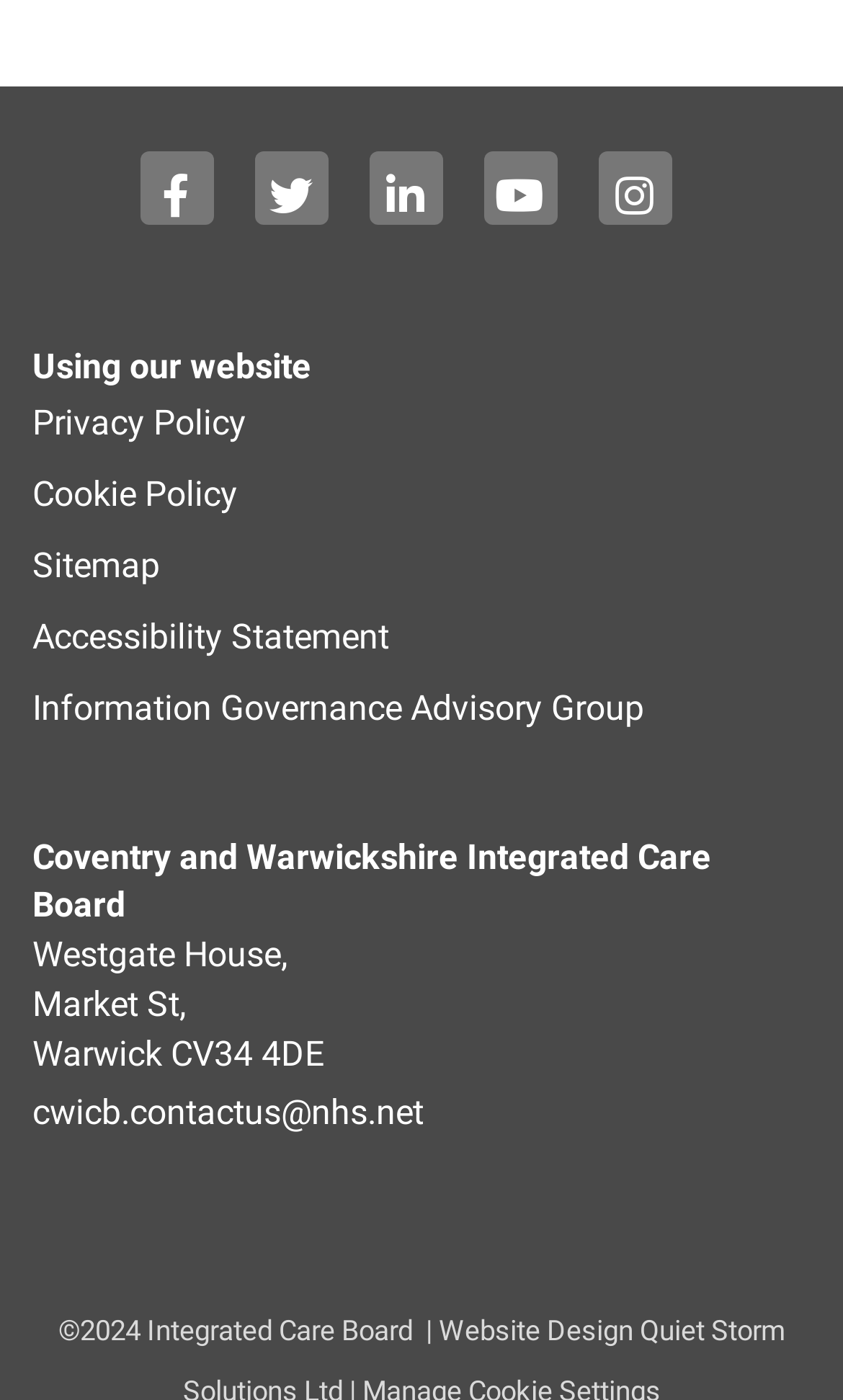Show me the bounding box coordinates of the clickable region to achieve the task as per the instruction: "Contact us via email".

[0.038, 0.772, 0.503, 0.822]